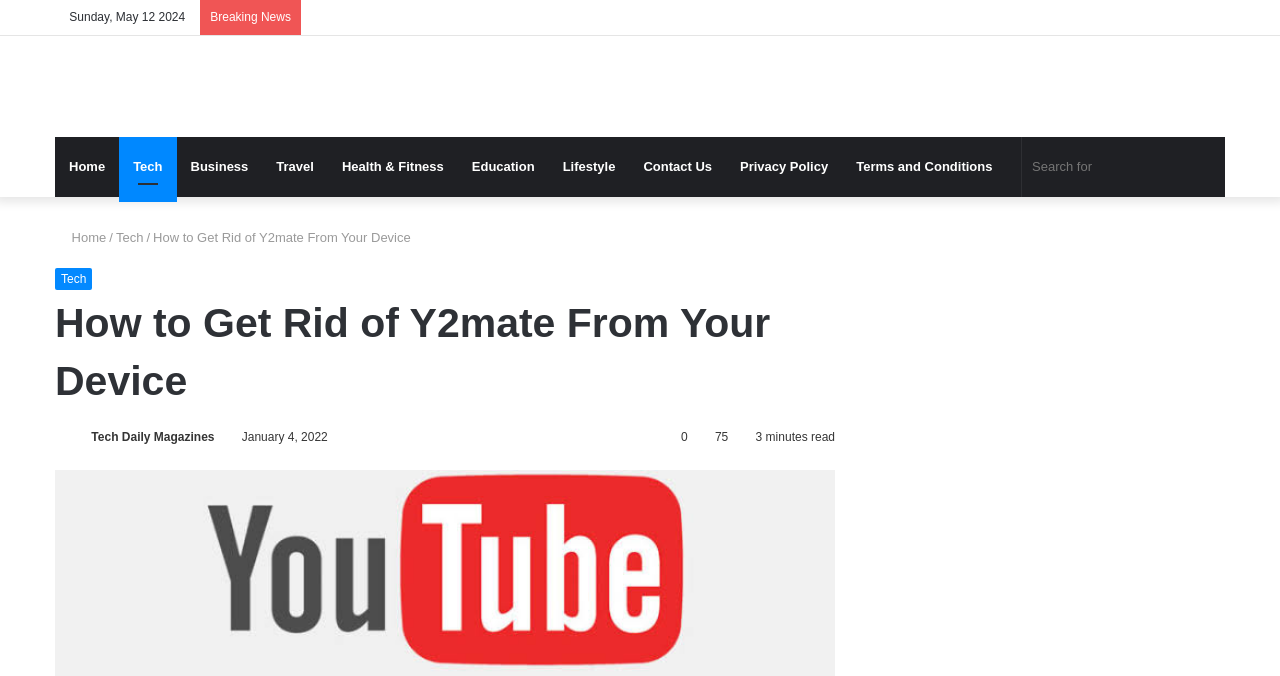Find the bounding box coordinates of the element I should click to carry out the following instruction: "Read the article about How to Get Rid of Y2mate From Your Device".

[0.12, 0.34, 0.321, 0.362]